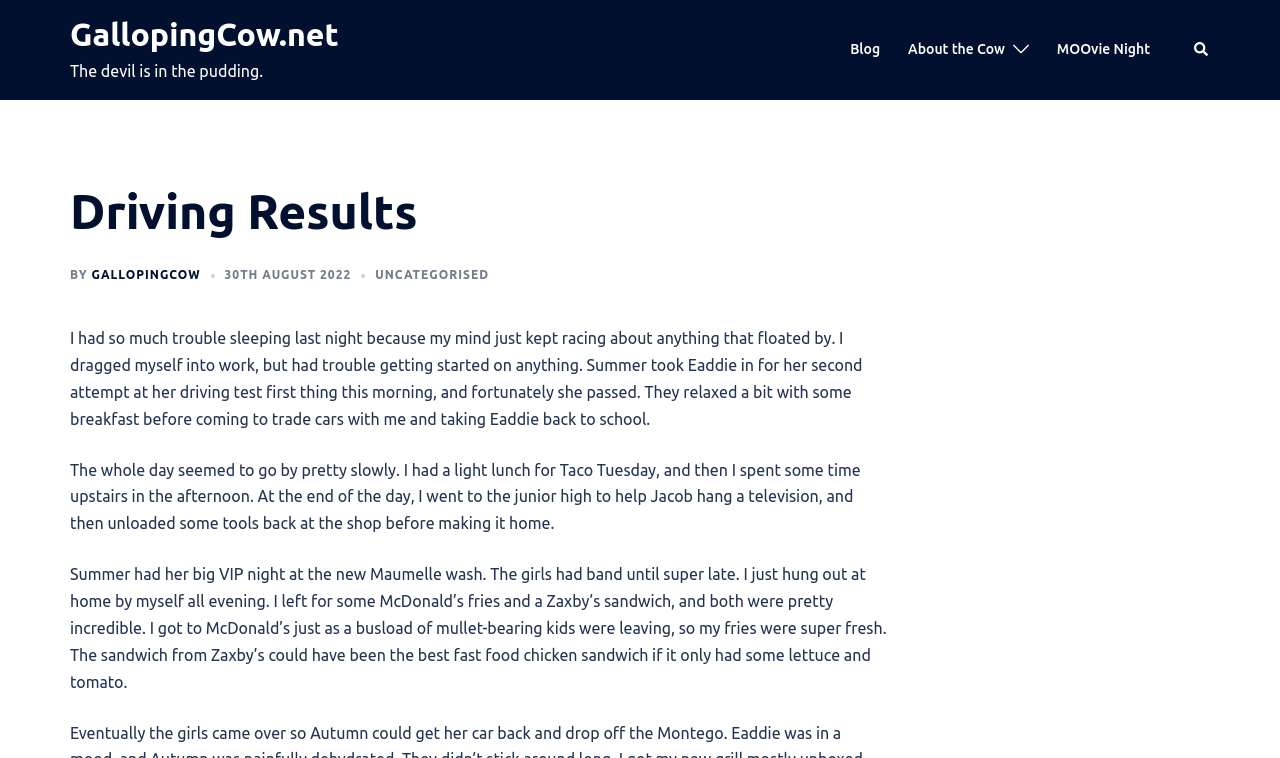Using the information in the image, give a comprehensive answer to the question: 
What is the date mentioned in the webpage?

The date can be found in the middle section of the webpage, where it says '30TH AUGUST 2022' in a link format, which is part of the header section.